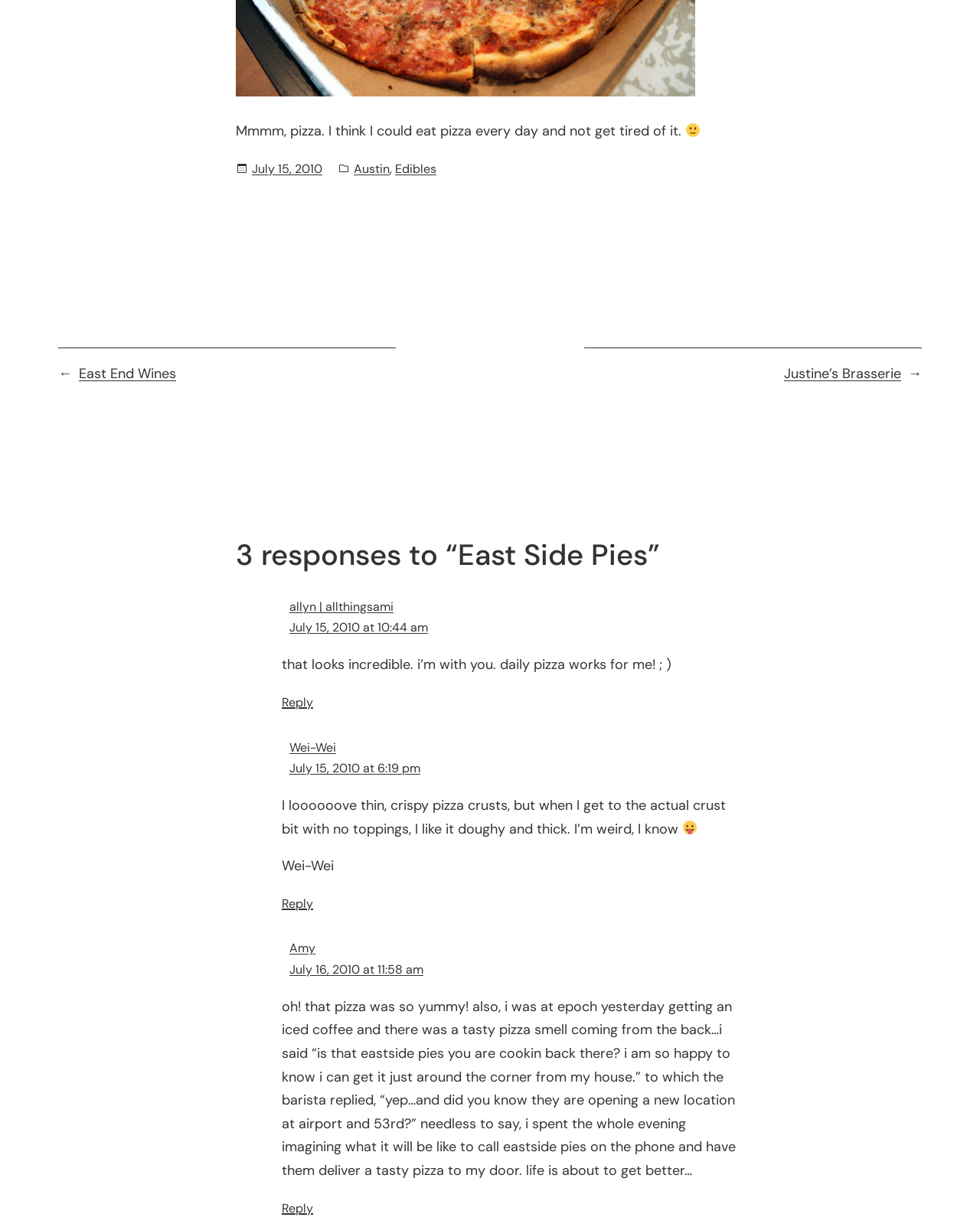Using a single word or phrase, answer the following question: 
What is the sentiment of the third commenter?

Positive